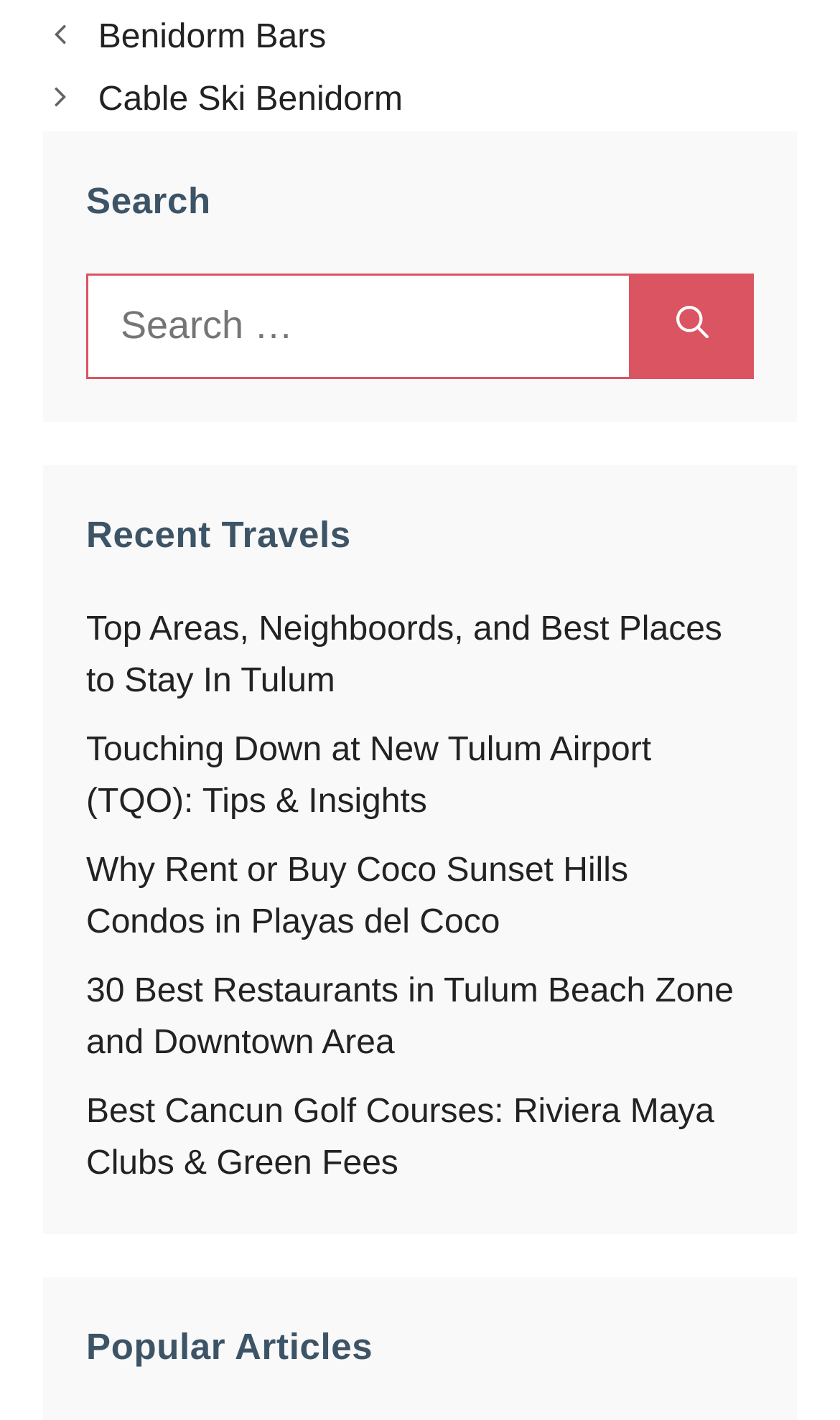Using the given description, provide the bounding box coordinates formatted as (top-left x, top-left y, bottom-right x, bottom-right y), with all values being floating point numbers between 0 and 1. Description: Benidorm Bars

[0.117, 0.013, 0.388, 0.039]